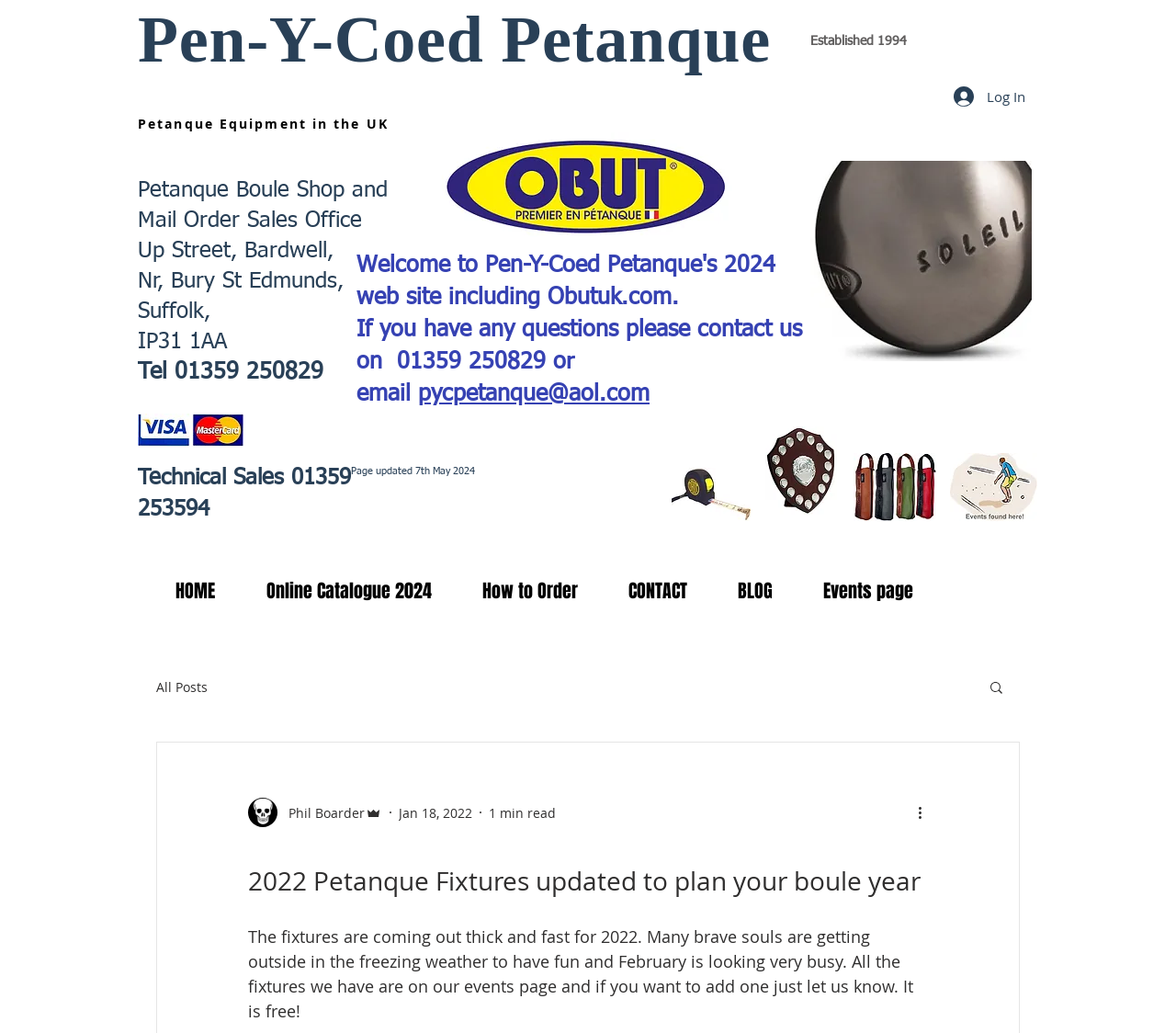Locate the bounding box coordinates of the area that needs to be clicked to fulfill the following instruction: "Contact us via email". The coordinates should be in the format of four float numbers between 0 and 1, namely [left, top, right, bottom].

[0.355, 0.371, 0.552, 0.393]